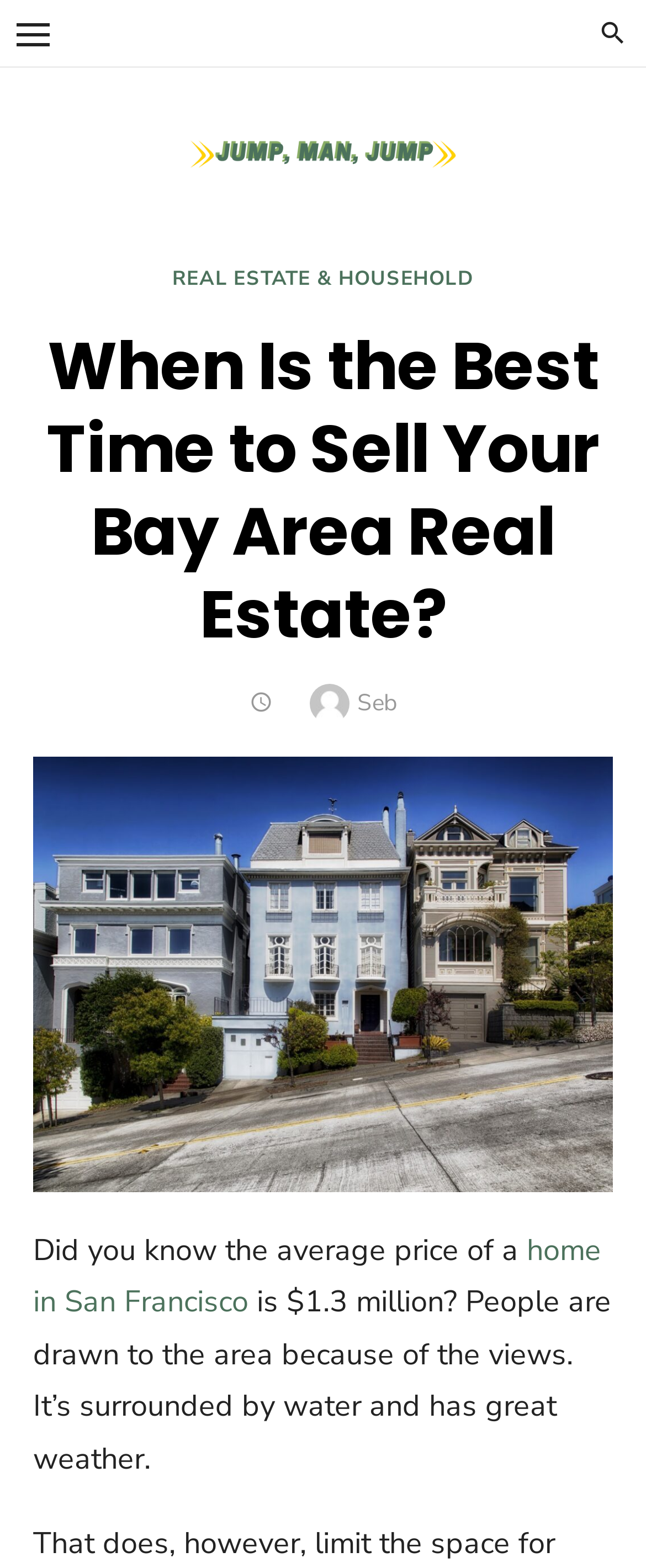Identify the bounding box coordinates for the UI element described by the following text: "home in San Francisco". Provide the coordinates as four float numbers between 0 and 1, in the format [left, top, right, bottom].

[0.051, 0.784, 0.931, 0.843]